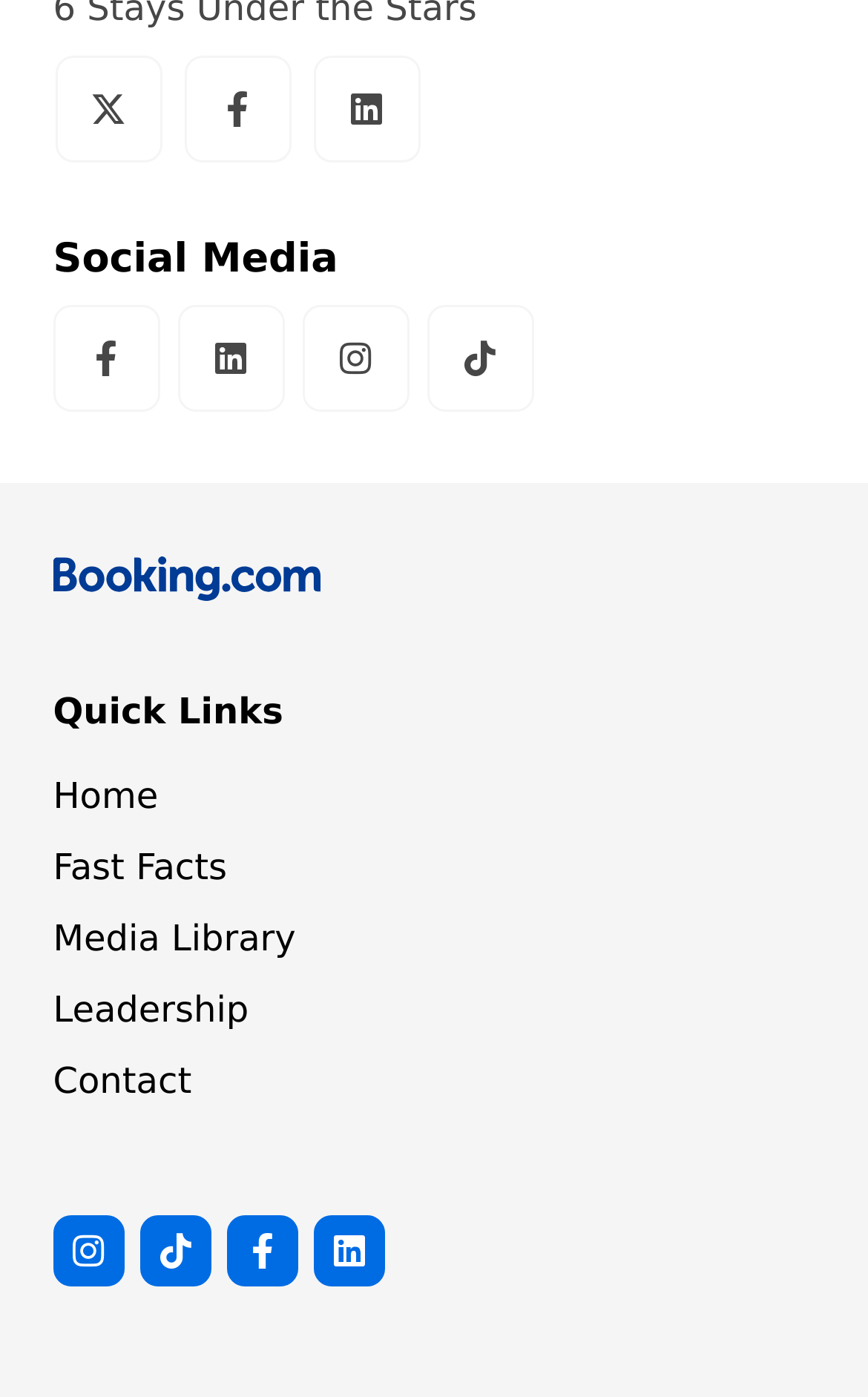What is the purpose of the 'Share this release' links?
Please provide a single word or phrase as your answer based on the image.

To share a release